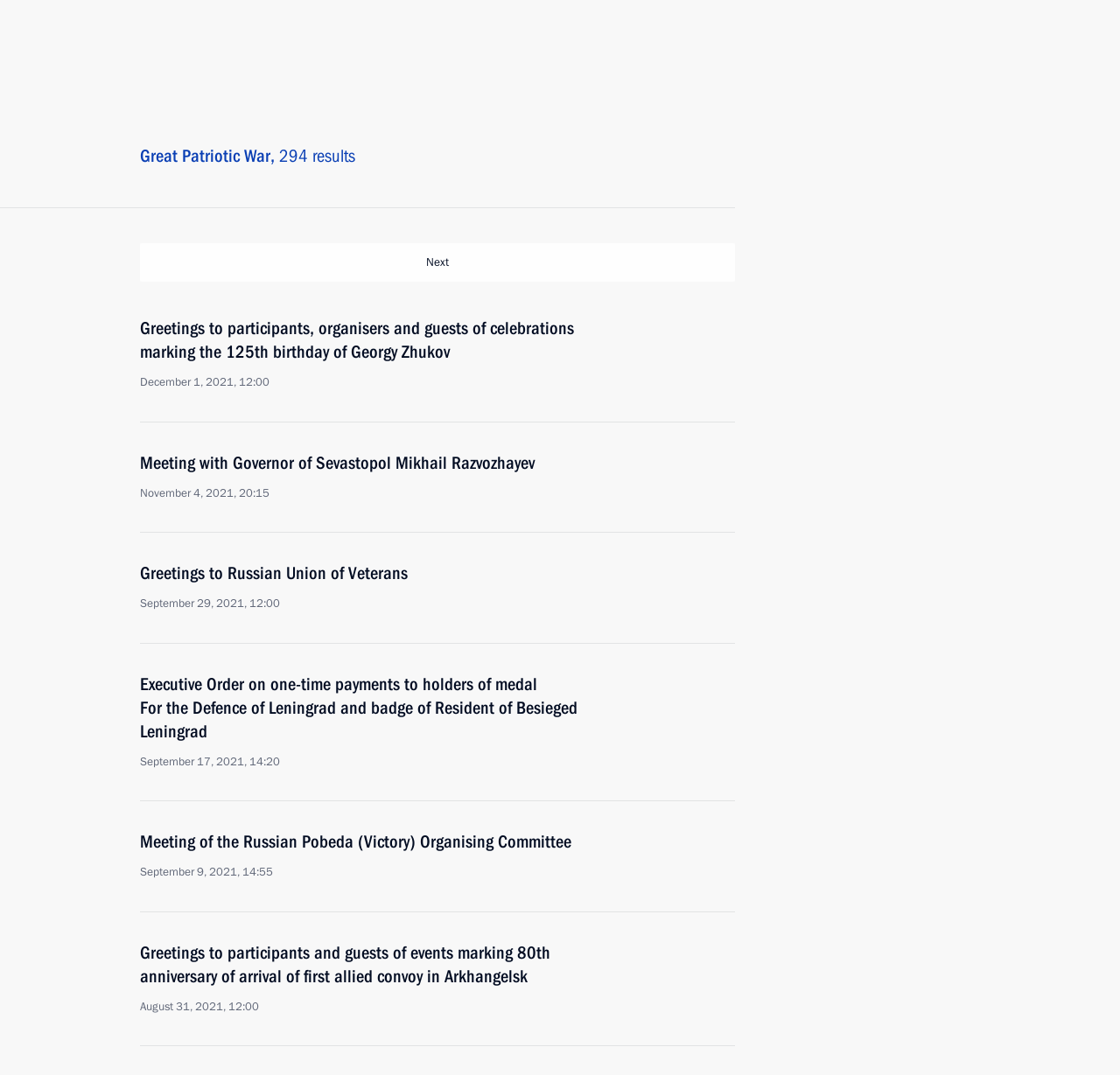Identify and extract the main heading from the webpage.

Meeting with President of Tajikistan Emomali Rahmon